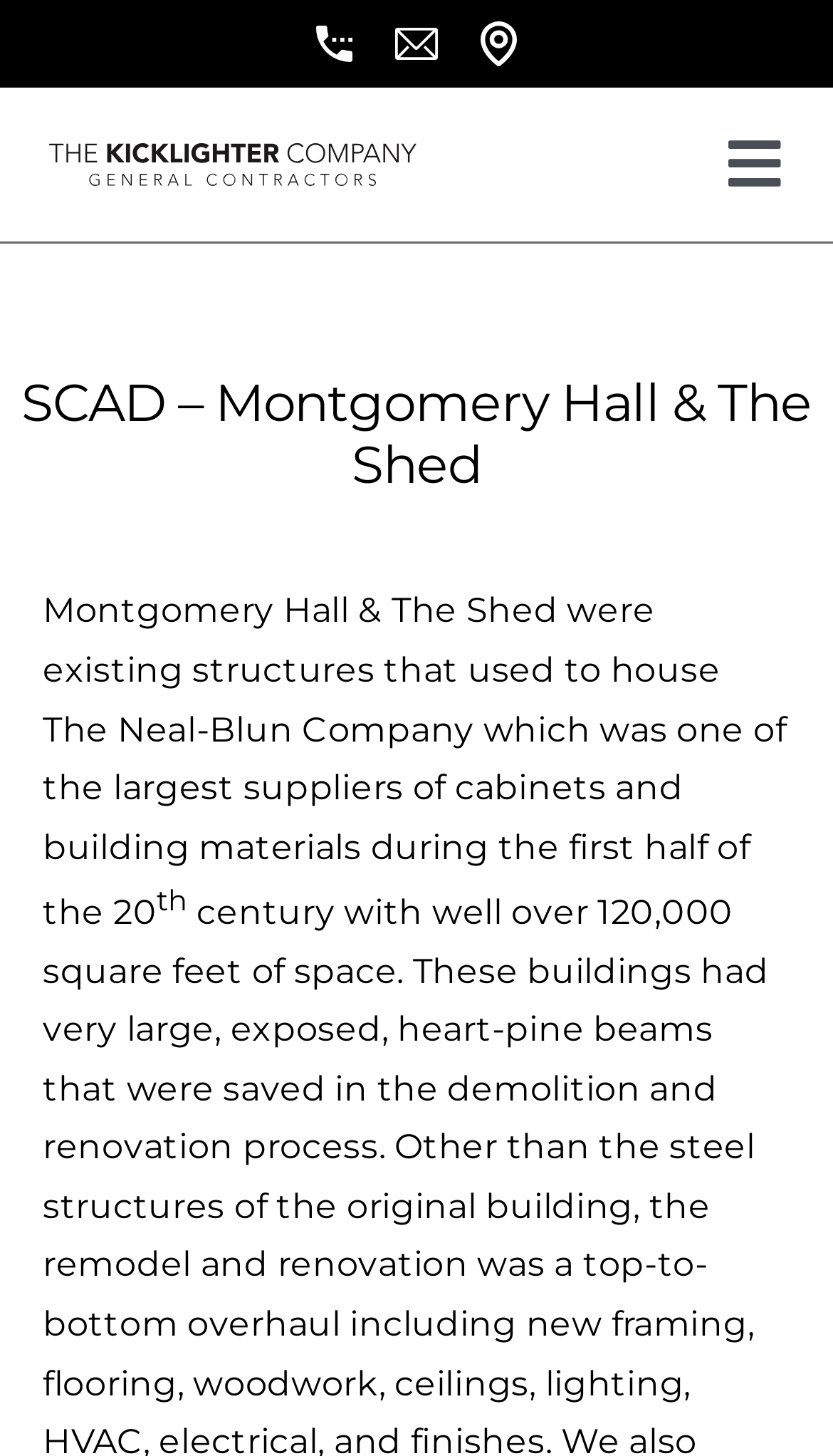Bounding box coordinates are given in the format (top-left x, top-left y, bottom-right x, bottom-right y). All values should be floating point numbers between 0 and 1. Provide the bounding box coordinate for the UI element described as: About Us

[0.0, 0.232, 1.0, 0.297]